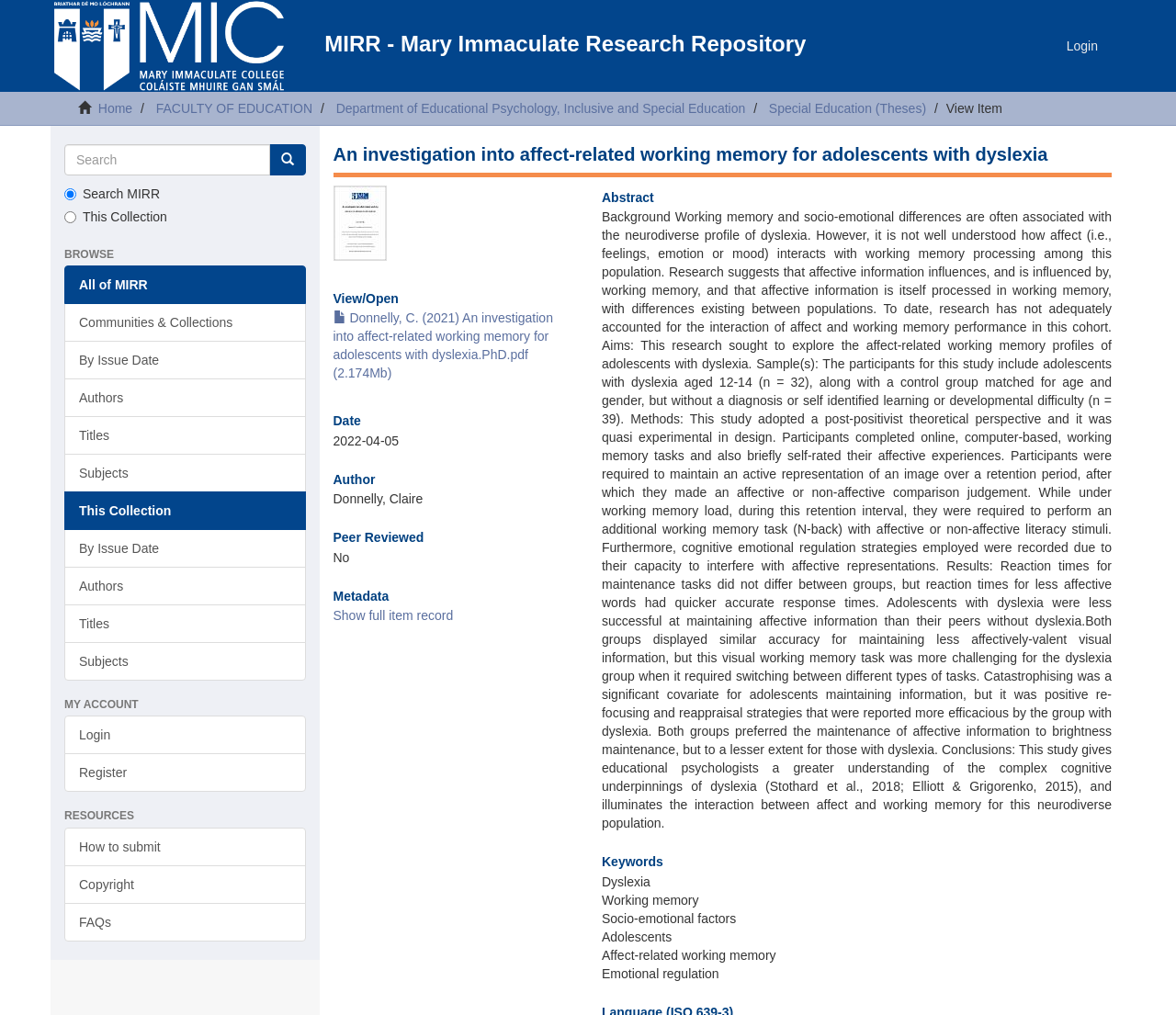Give a one-word or short phrase answer to this question: 
Who is the author of the PhD thesis?

Donnelly, Claire